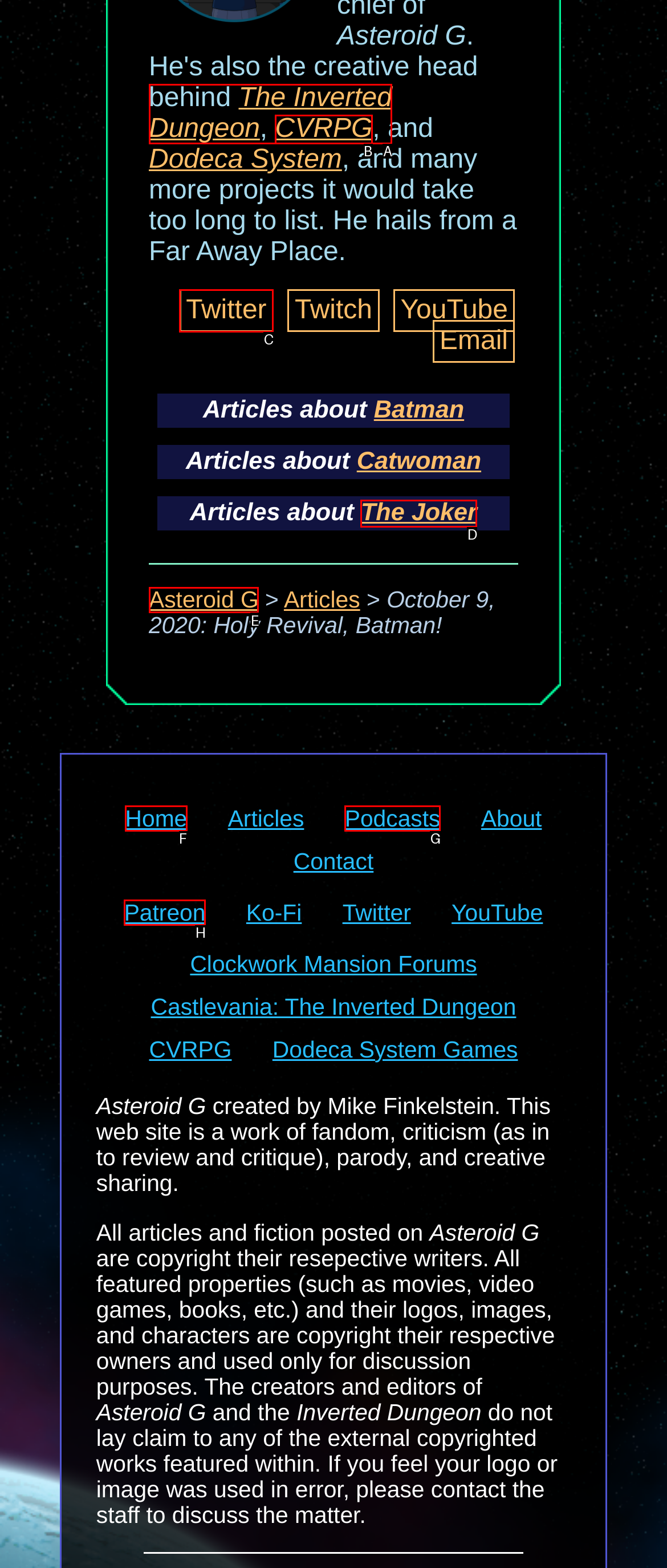Which lettered UI element aligns with this description: Podcasts
Provide your answer using the letter from the available choices.

G